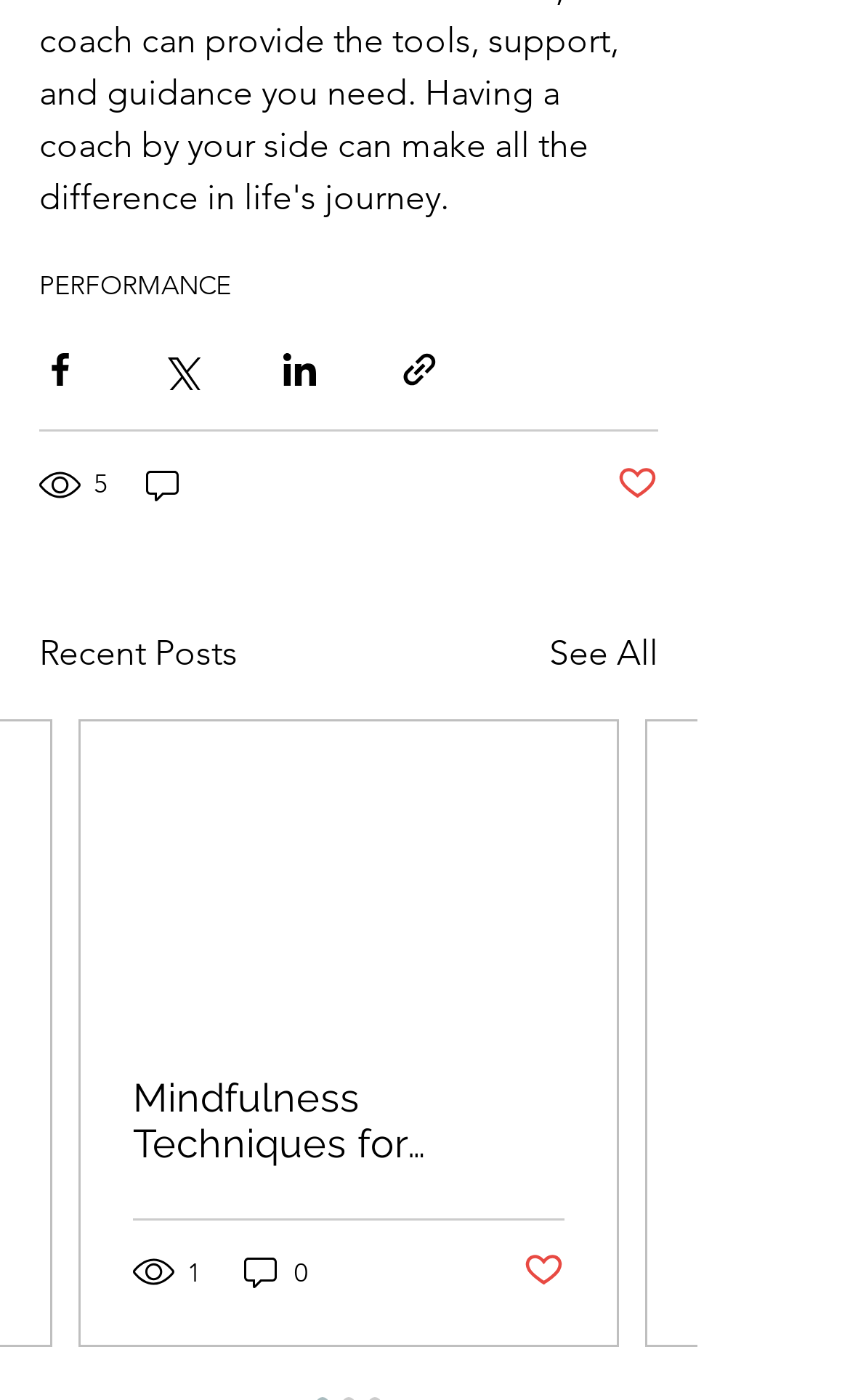Kindly determine the bounding box coordinates for the area that needs to be clicked to execute this instruction: "Check the publication date".

None